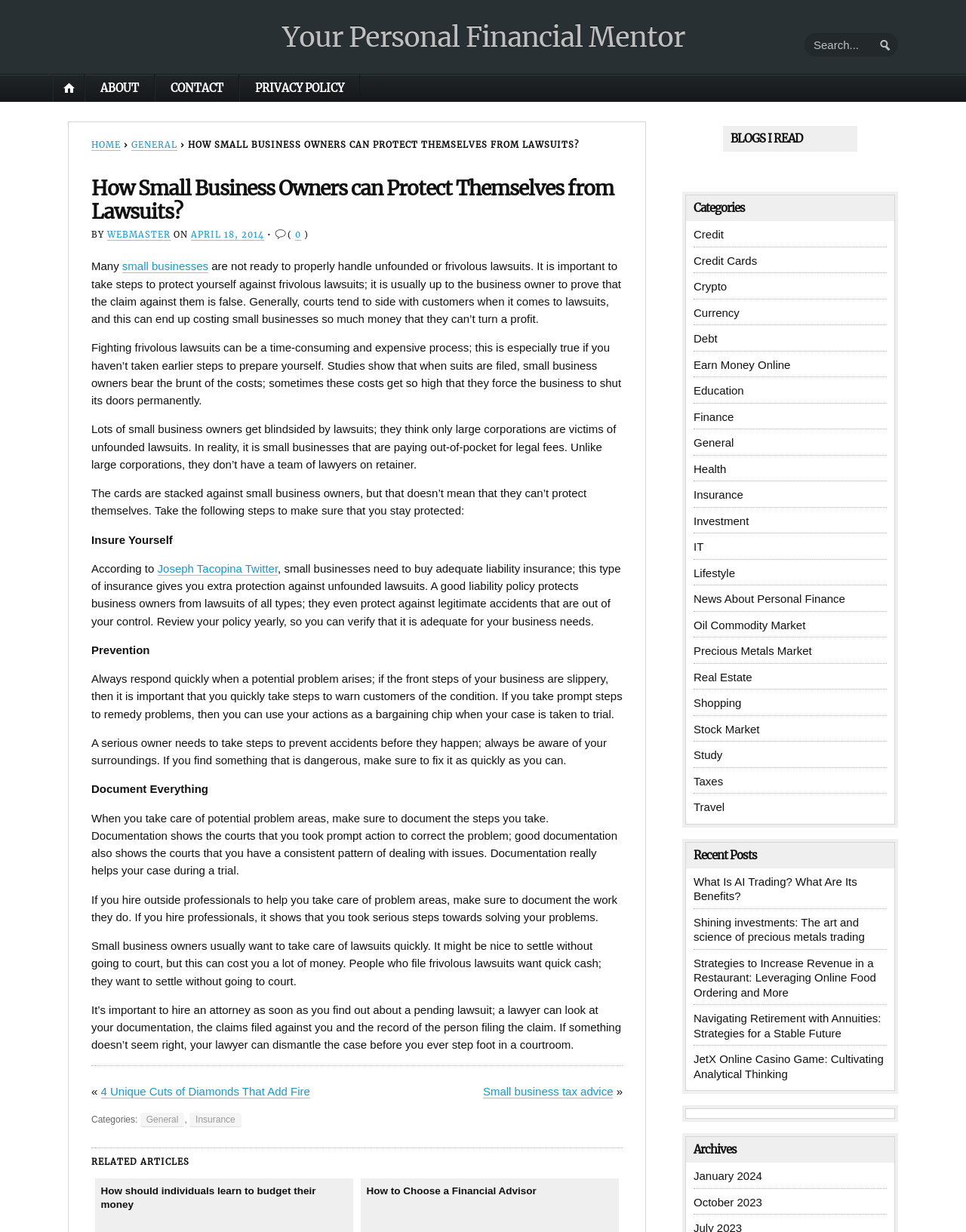Identify and provide the main heading of the webpage.

Your Personal Financial Mentor